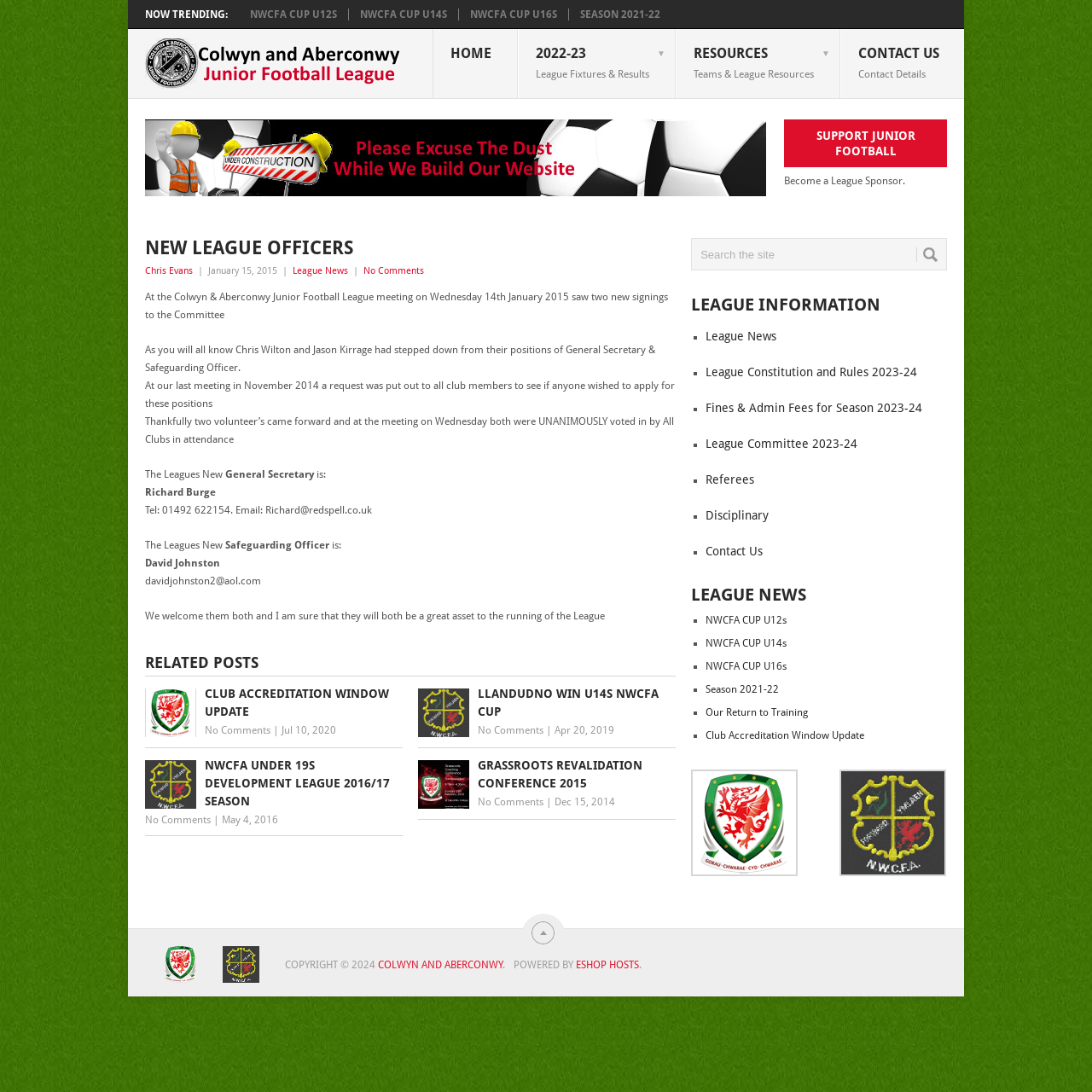Can you determine the bounding box coordinates of the area that needs to be clicked to fulfill the following instruction: "View 'League News'"?

[0.268, 0.243, 0.319, 0.253]